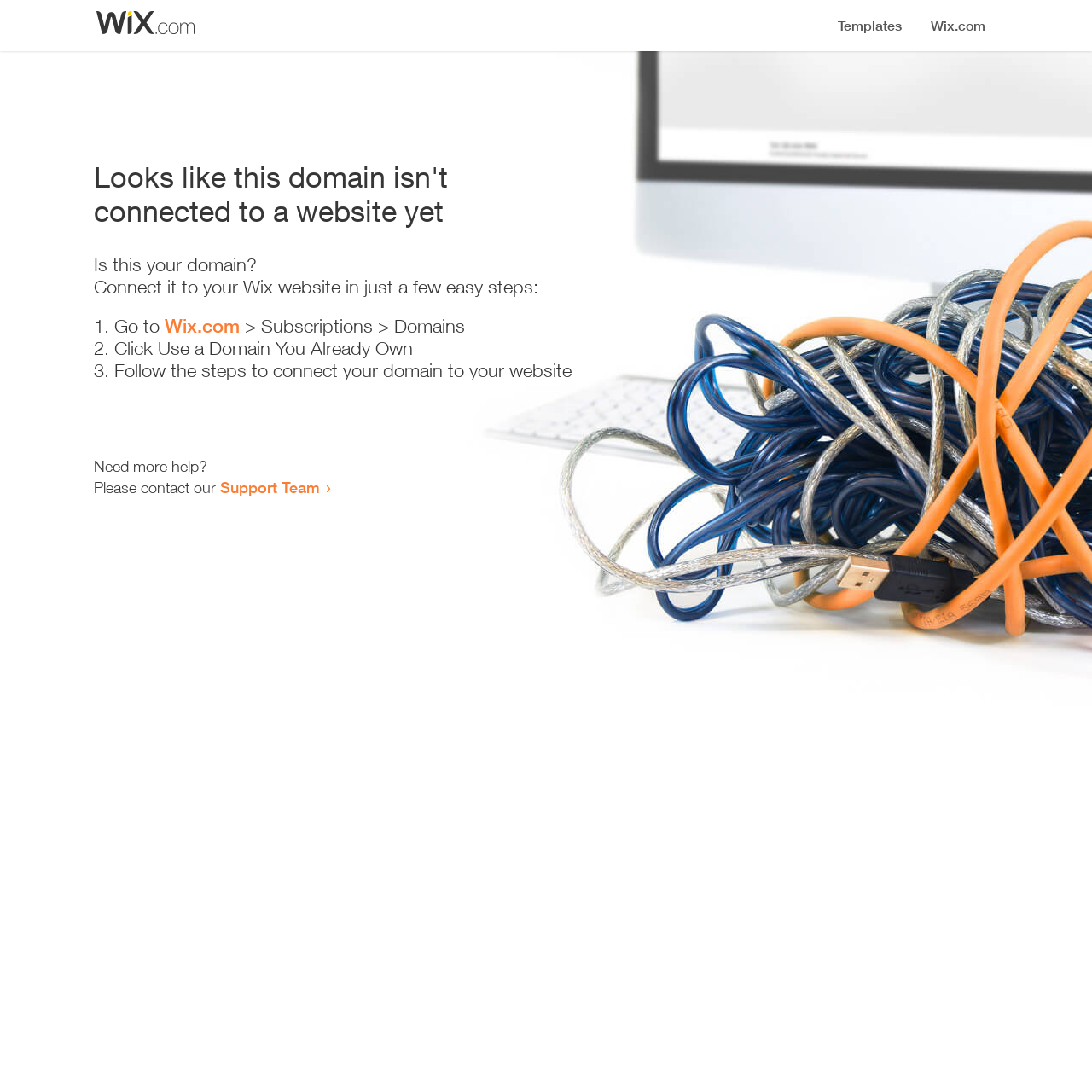Where can I go to start connecting my domain? Refer to the image and provide a one-word or short phrase answer.

Wix.com